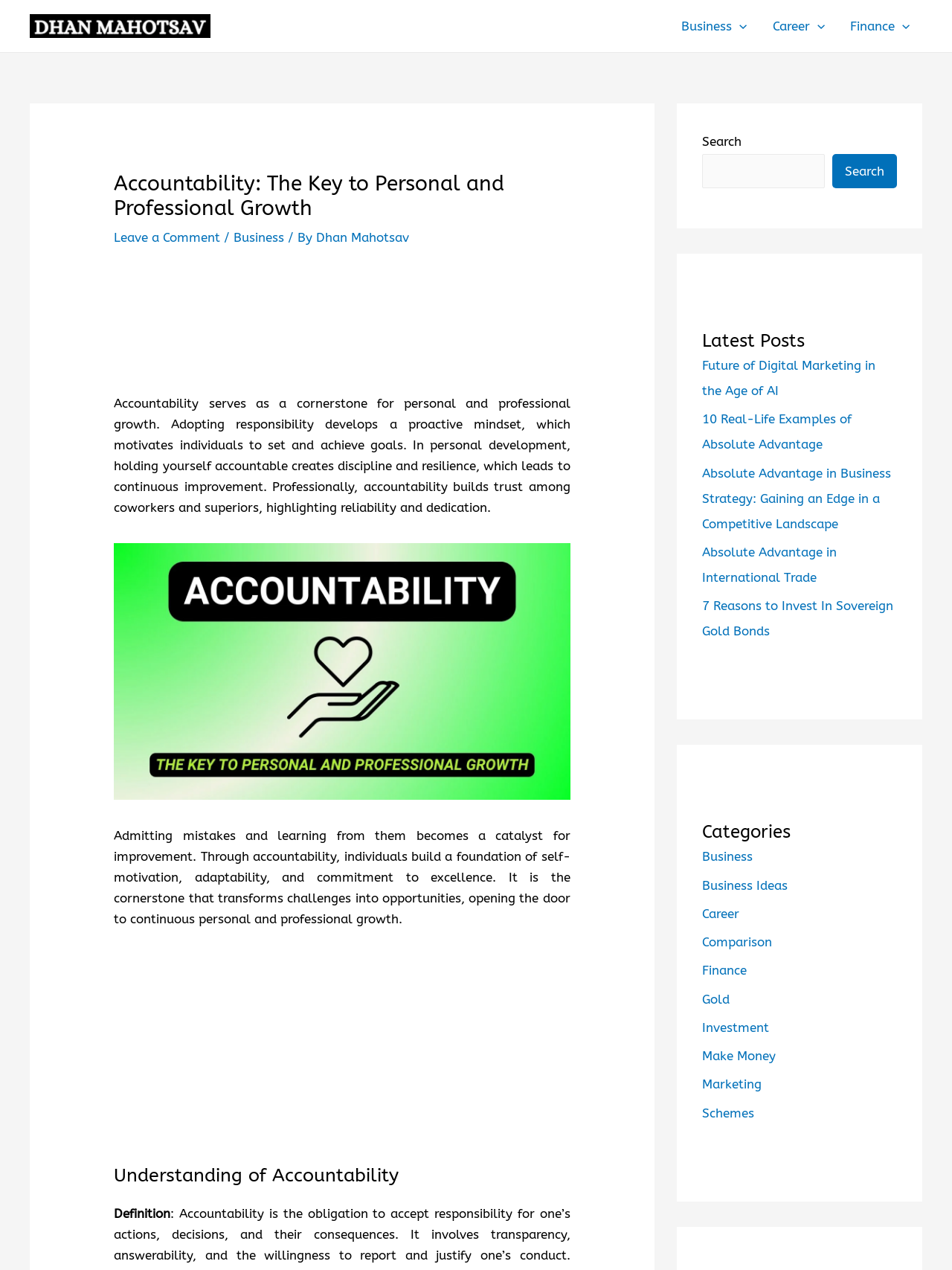Answer this question using a single word or a brief phrase:
How many menu toggles are in the primary menu?

3